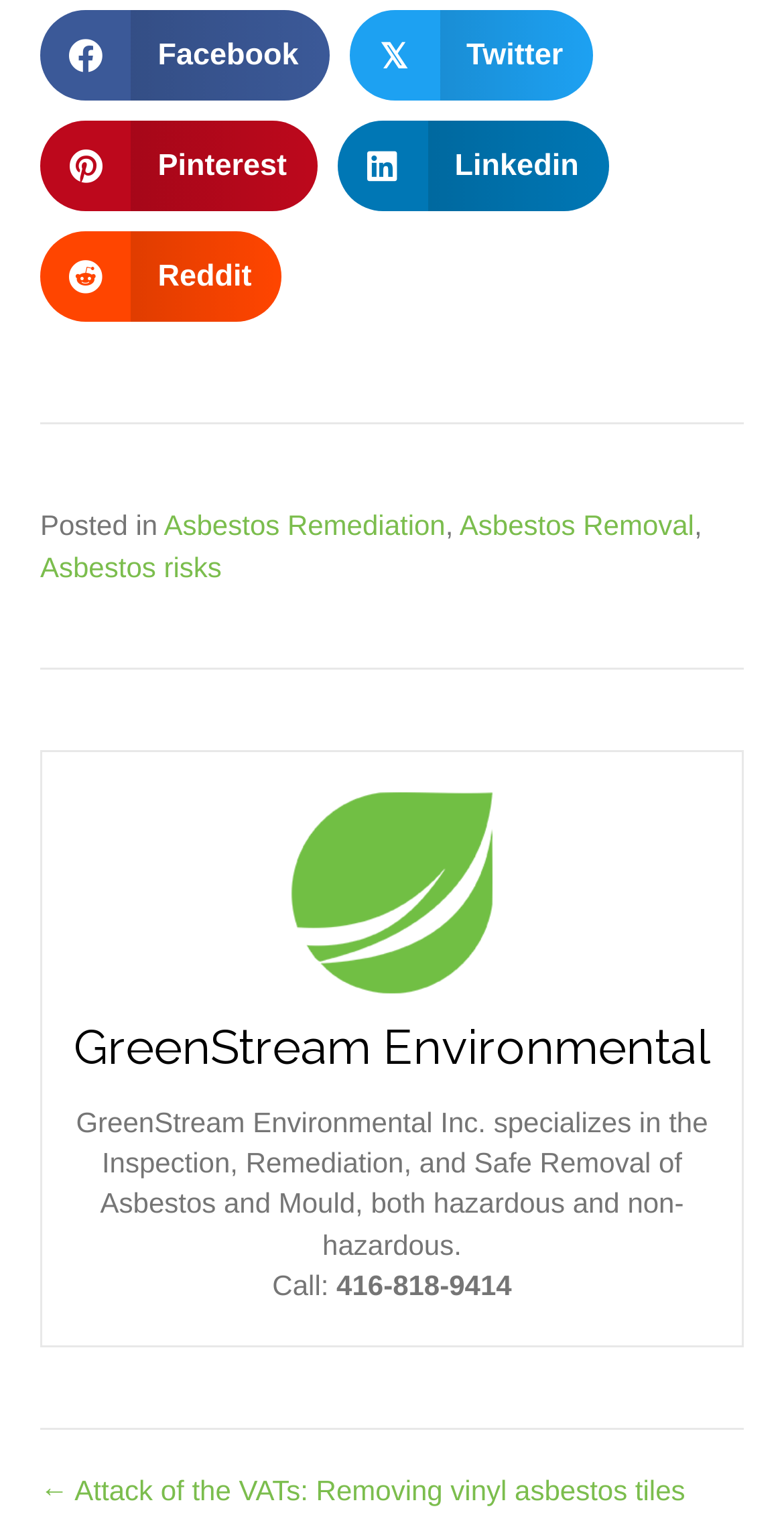Can you specify the bounding box coordinates of the area that needs to be clicked to fulfill the following instruction: "Call GreenStream Environmental"?

[0.429, 0.833, 0.653, 0.854]